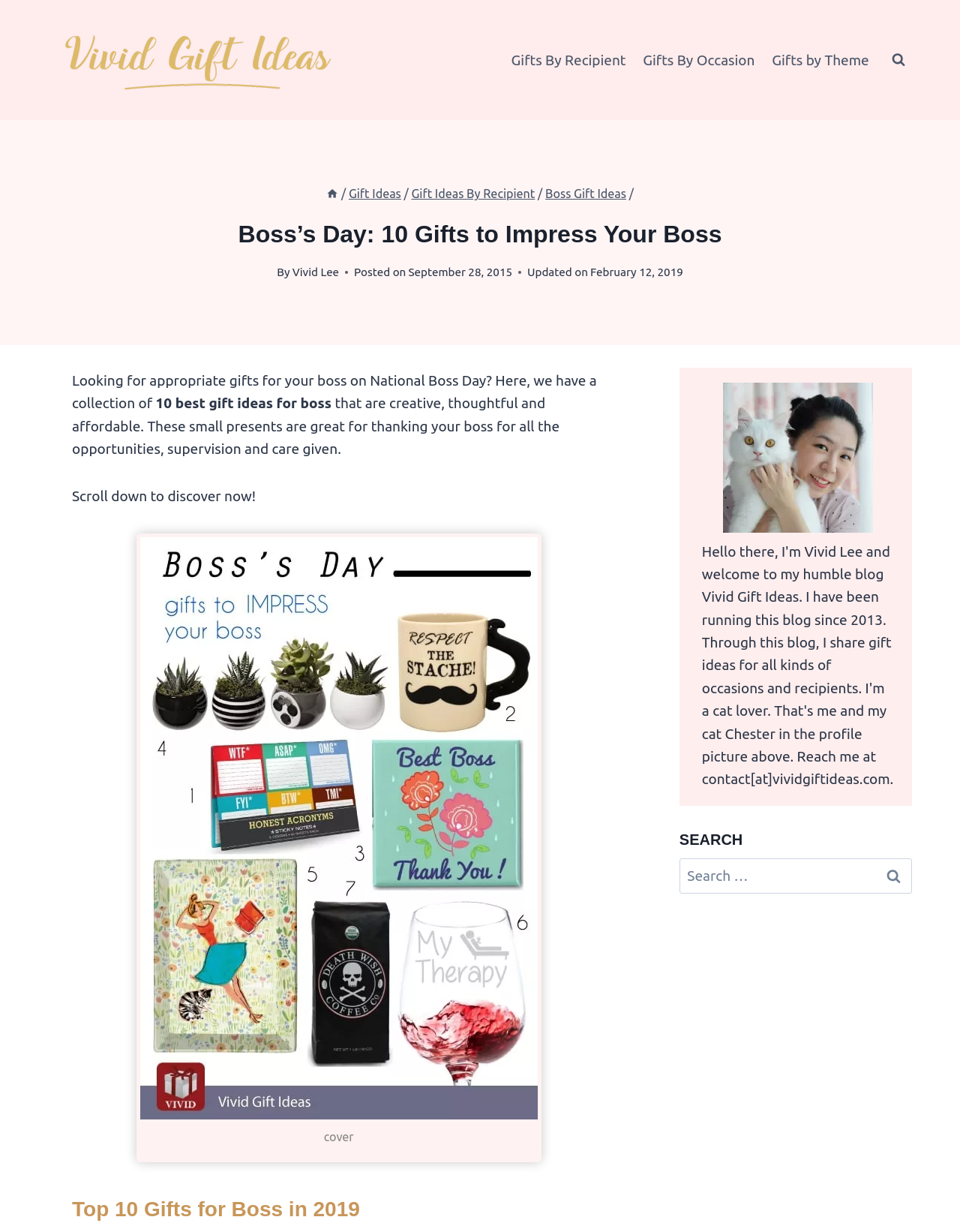Please provide a brief answer to the question using only one word or phrase: 
What is the purpose of the gifts?

Thanking the boss